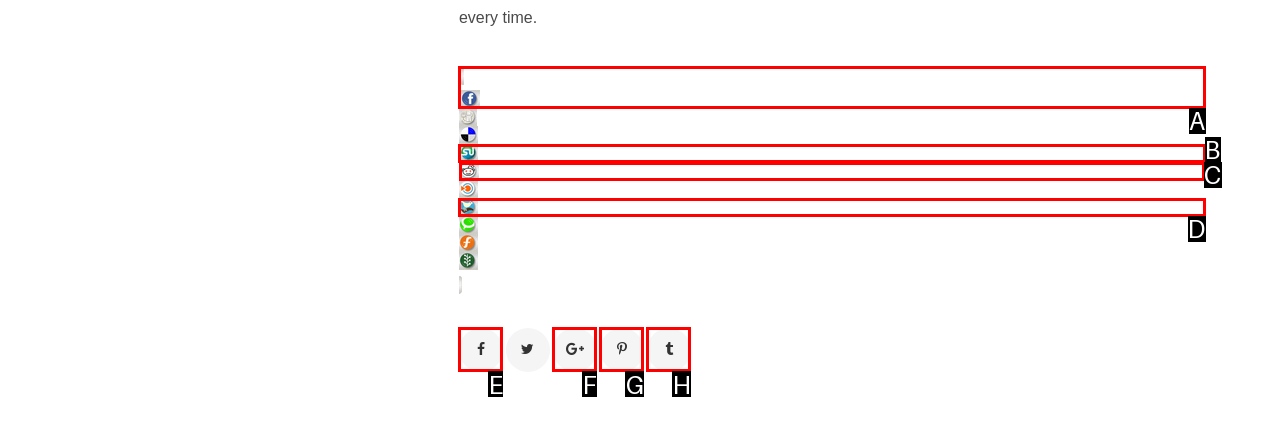Choose the letter that corresponds to the correct button to accomplish the task: Add to Reddit
Reply with the letter of the correct selection only.

C